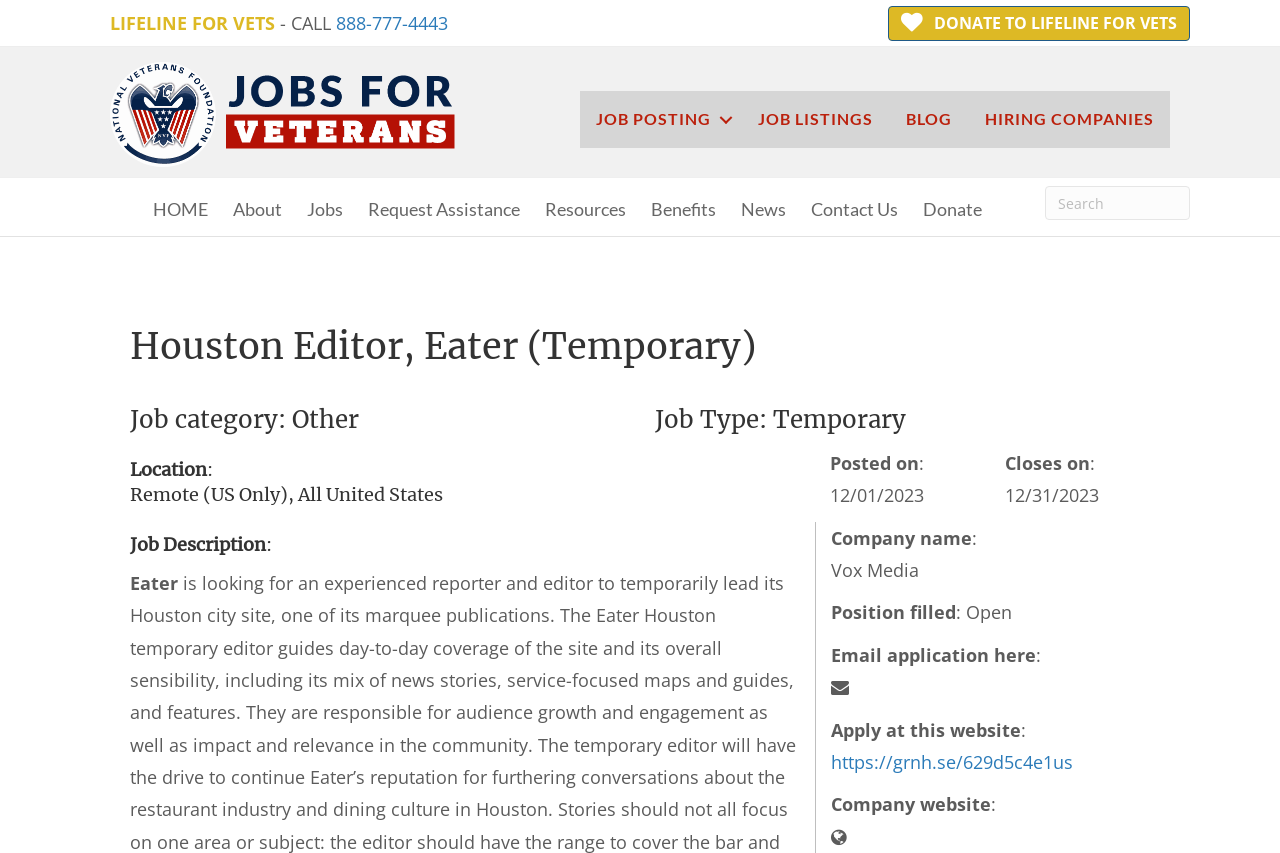Provide an in-depth caption for the webpage.

The webpage appears to be a job posting for a temporary Houston Editor position at Eater, a publication of Vox Media. At the top of the page, there is a prominent header with the title "LIFELINE FOR VETS" and a call-to-action button "DONATE TO LIFELINE FOR VETS" on the right side. Below this header, there is a logo for "Jobs for Veterans" accompanied by a navigation menu with links to "JOB POSTING", "JOB LISTINGS", "BLOG", and "HIRING COMPANIES".

On the left side of the page, there is another navigation menu with links to "HOME", "About", "Jobs", "Request Assistance", "Resources", "Benefits", "News", "Contact Us", and "Donate". A search bar is located at the top right corner of the page.

The main content of the page is the job posting, which includes the job title "Houston Editor, Eater (Temporary)" and details such as the job category, type, and location. The posting also includes the dates the job was posted and when it closes, as well as a brief job description. The company information, including the company name and website, is also provided. There is a link to apply for the job through a website, and an email application option is also available.

Throughout the page, there are several static text elements and headings that provide additional information and structure to the content. There are no images on the page apart from the logo for "Jobs for Veterans".